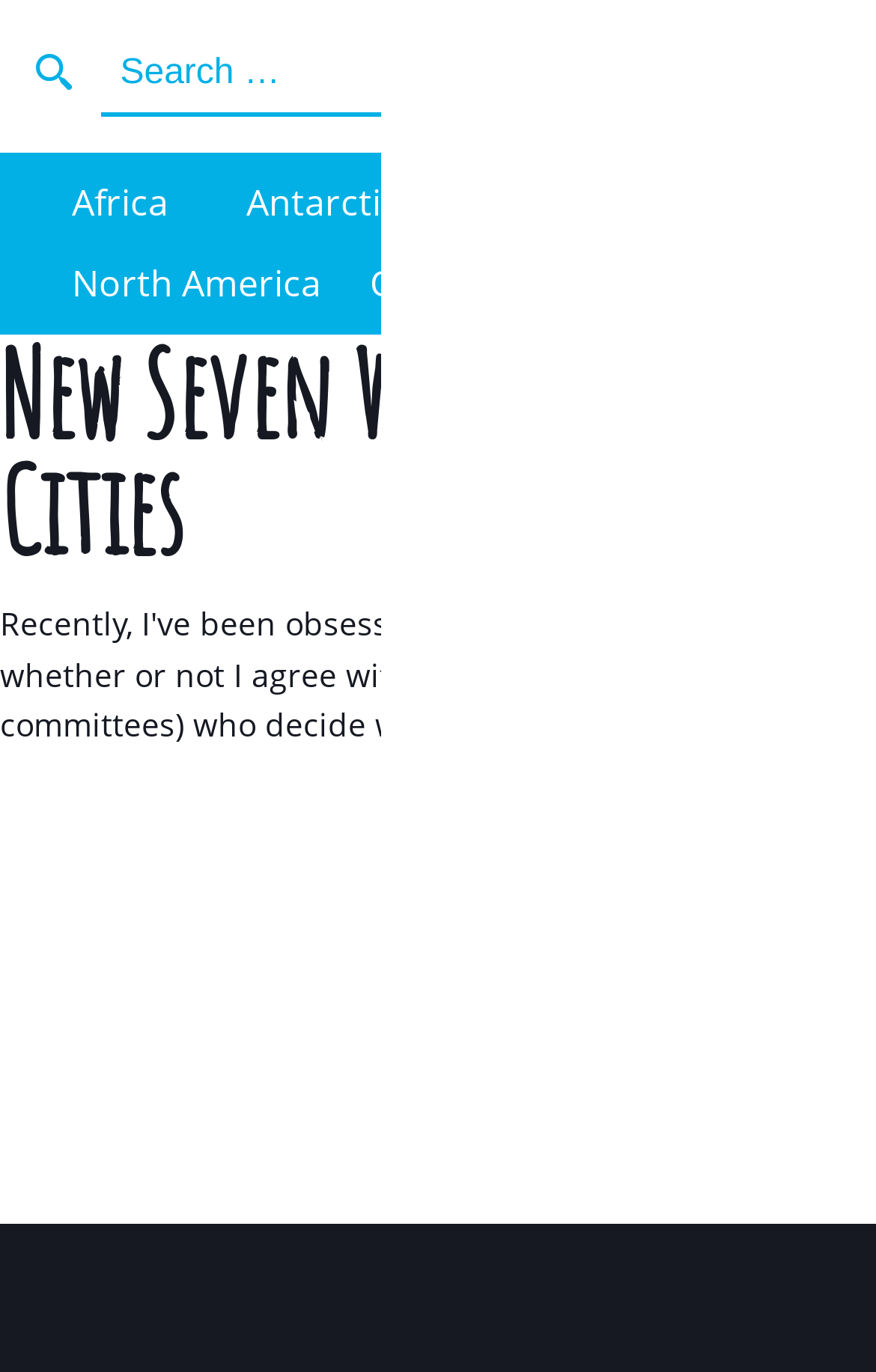Determine the bounding box coordinates in the format (top-left x, top-left y, bottom-right x, bottom-right y). Ensure all values are floating point numbers between 0 and 1. Identify the bounding box of the UI element described by: parent_node: Search for: value="Search"

[0.626, 0.026, 0.831, 0.085]